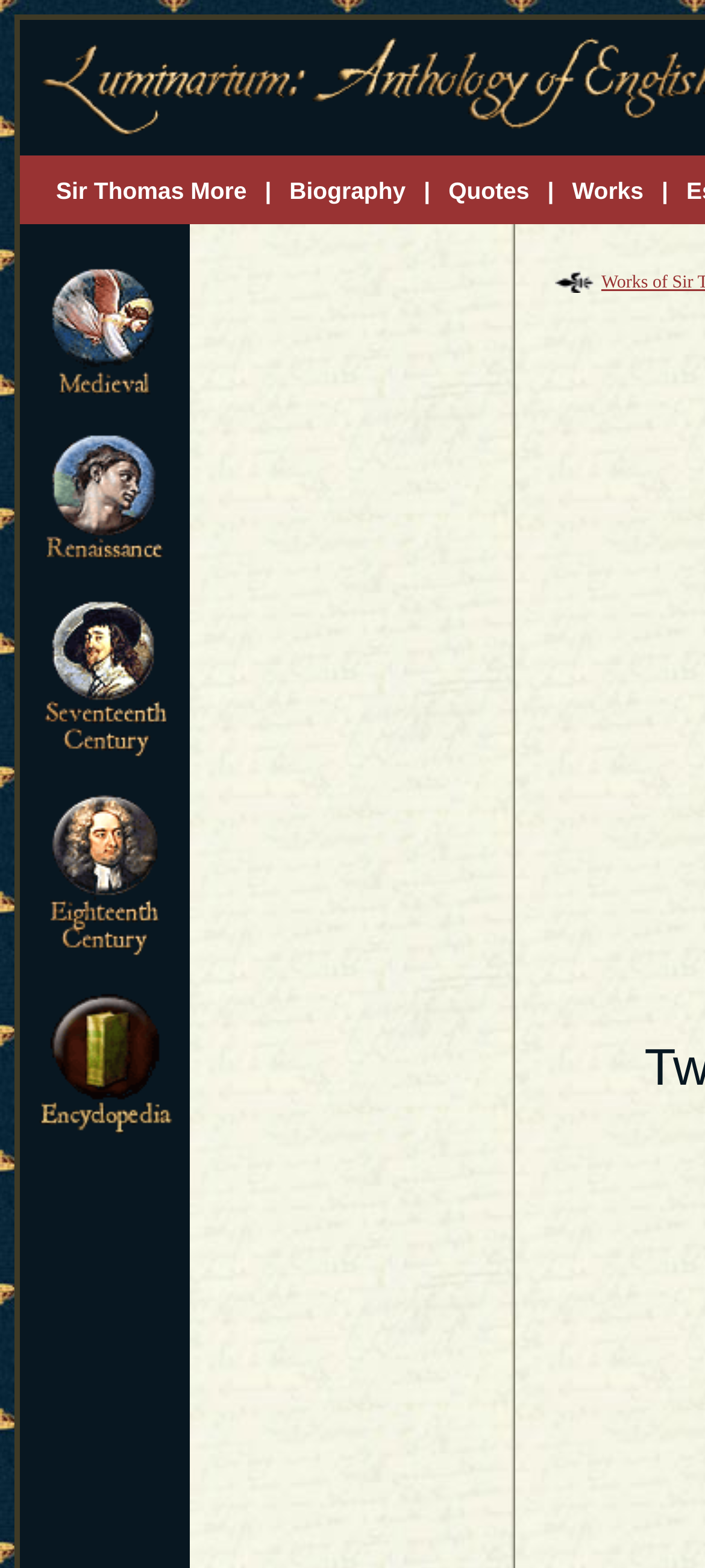Find the bounding box coordinates of the element to click in order to complete this instruction: "Explore Quotes". The bounding box coordinates must be four float numbers between 0 and 1, denoted as [left, top, right, bottom].

[0.636, 0.111, 0.751, 0.131]